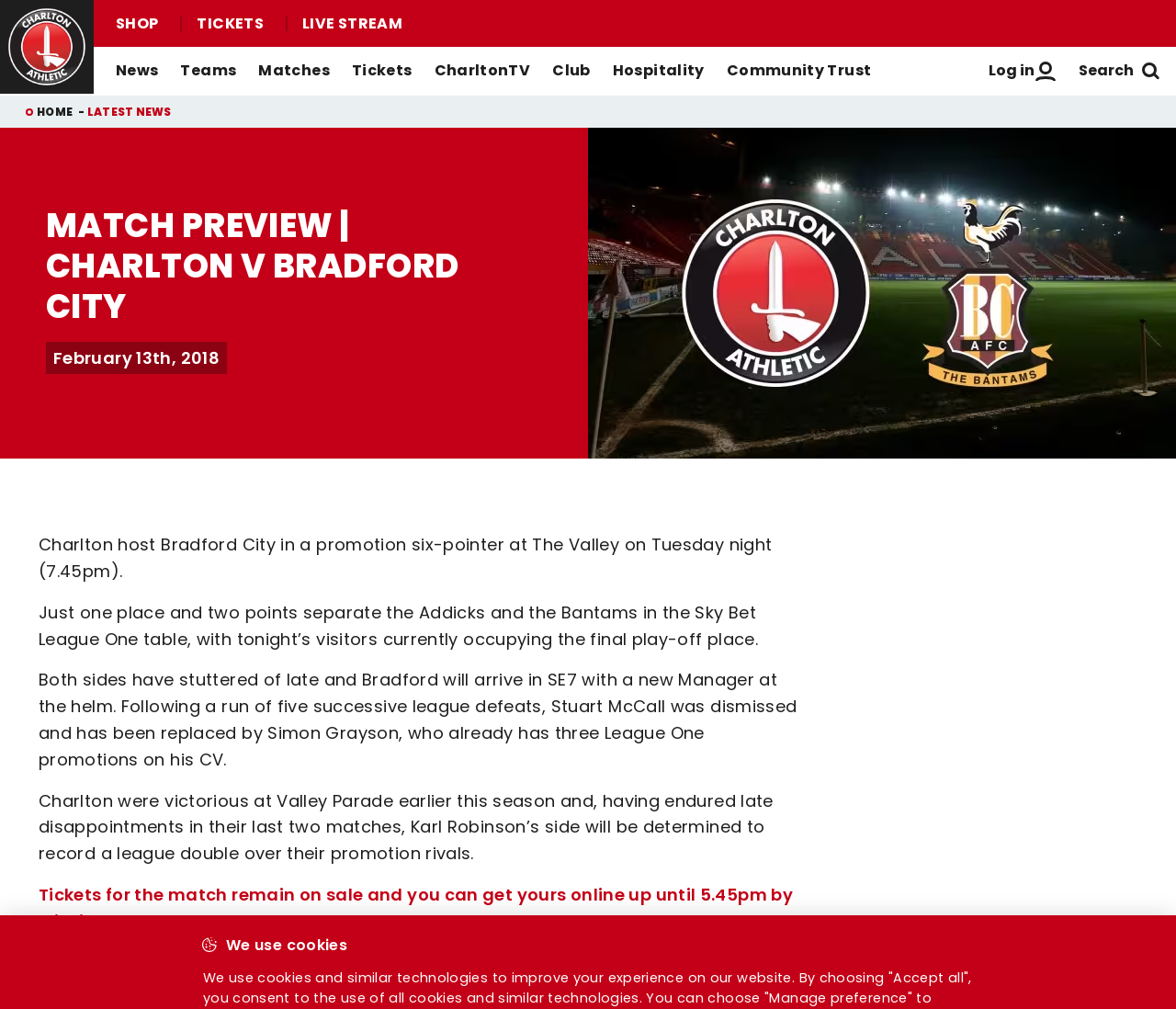What is the name of the stadium where Charlton Athletic plays?
Based on the image, answer the question in a detailed manner.

I inferred this answer from the meta description, which mentions 'The Valley' as the location of the match, and it is likely the home stadium of Charlton Athletic.